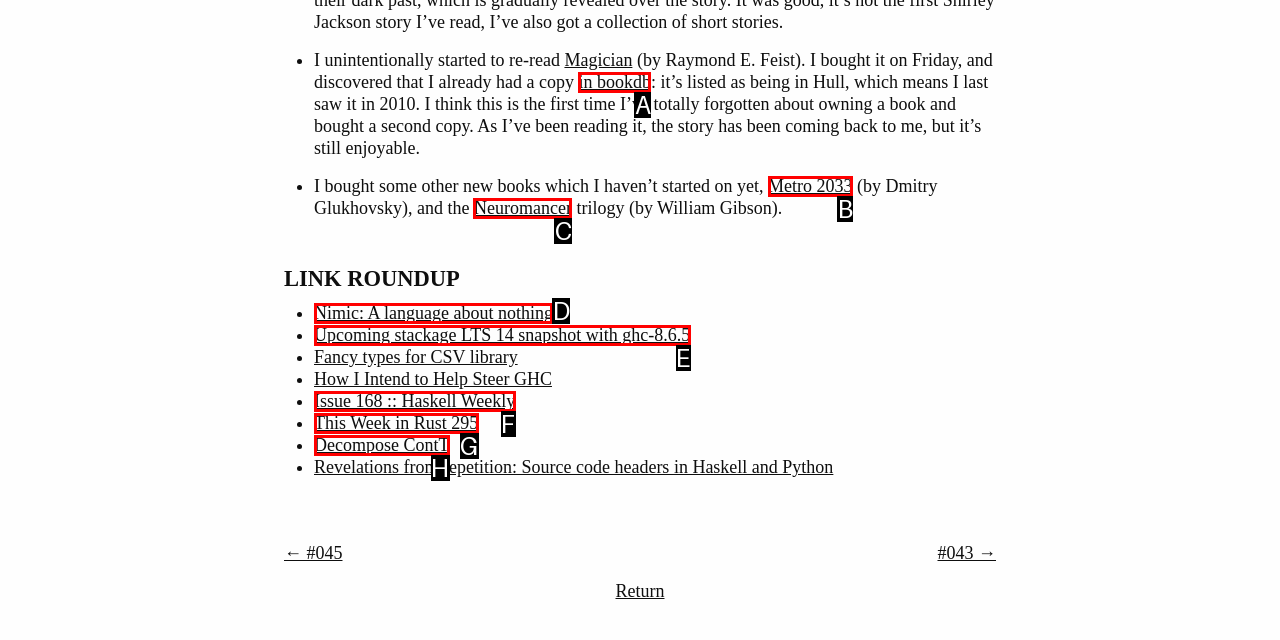Determine the HTML element that aligns with the description: Decompose ContT
Answer by stating the letter of the appropriate option from the available choices.

H